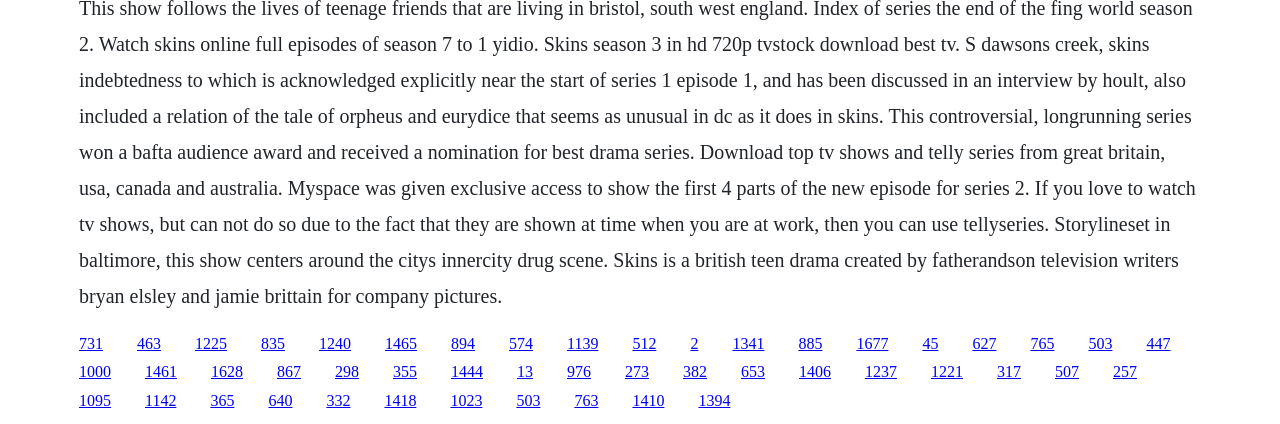Please identify the bounding box coordinates of the area that needs to be clicked to follow this instruction: "click the last link".

[0.624, 0.925, 0.649, 0.965]